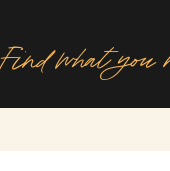Create a detailed narrative that captures the essence of the image.

The image features an elegant, stylized text that reads "Find what you need." This inviting phrase is creatively designed, suggesting a helpful and supportive atmosphere. The background is primarily dark, which contrasts beautifully with the gold-toned lettering, enhancing its visibility and aesthetic appeal. This phrase likely encourages readers to explore resources or support available within the Black Girl Burnout community, emphasizing the importance of seeking out tools and practices for personal growth and healing.